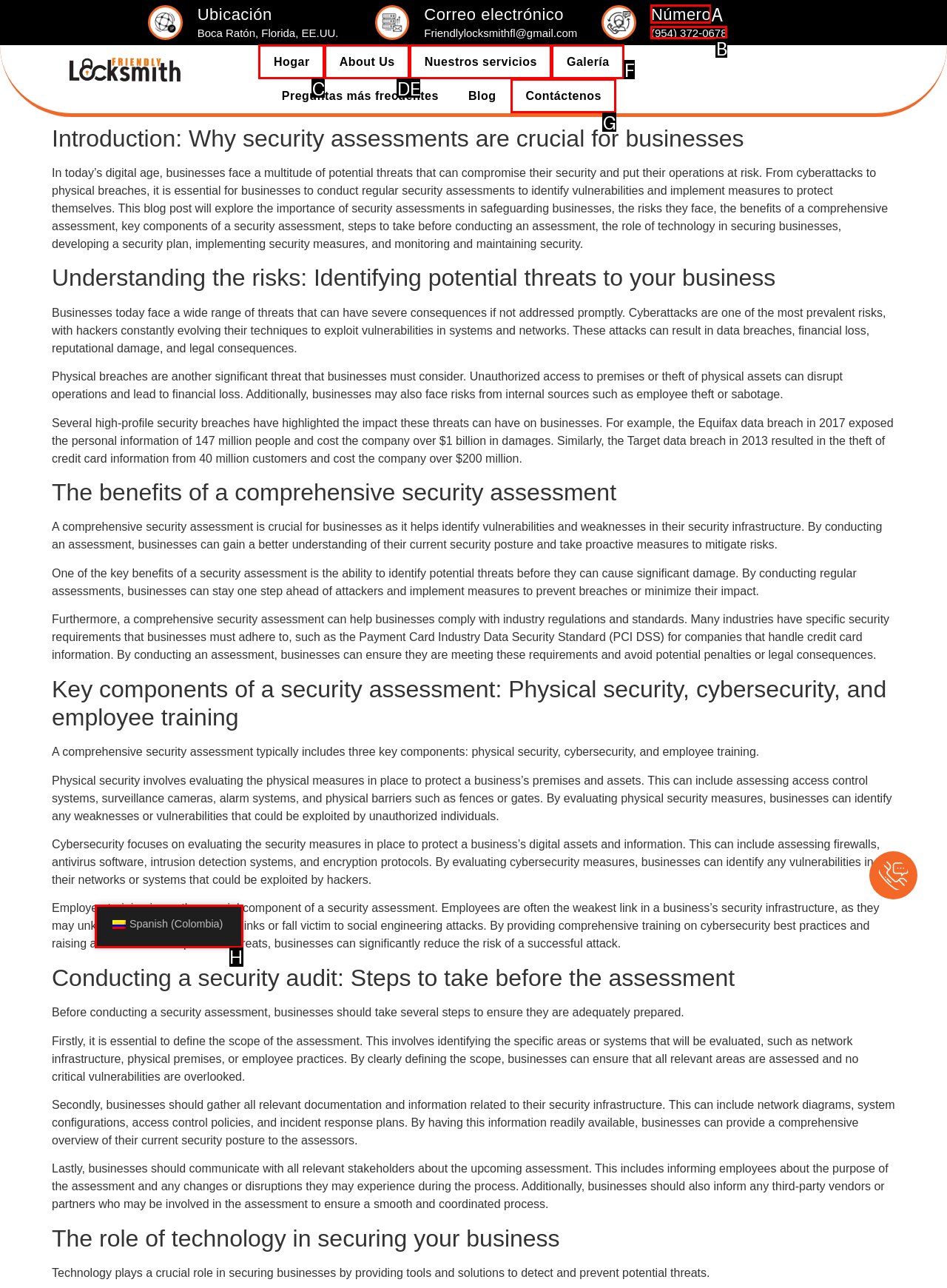Identify the HTML element that matches the description: Hogar
Respond with the letter of the correct option.

C